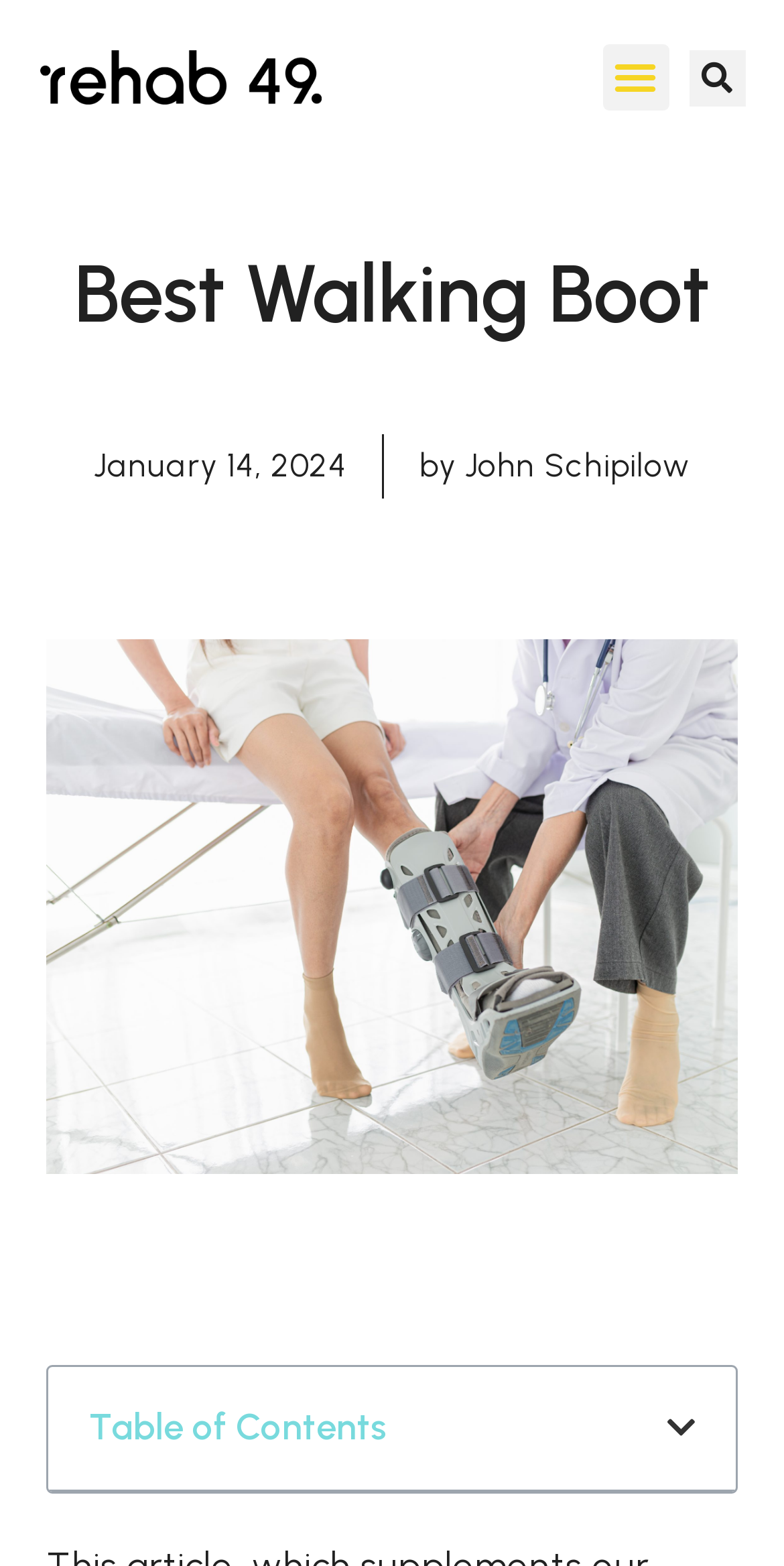What is the date of the article?
Please answer the question with as much detail as possible using the screenshot.

I found the date of the article by looking at the static text element with the content 'January 14, 2024' which is located at the top of the webpage.